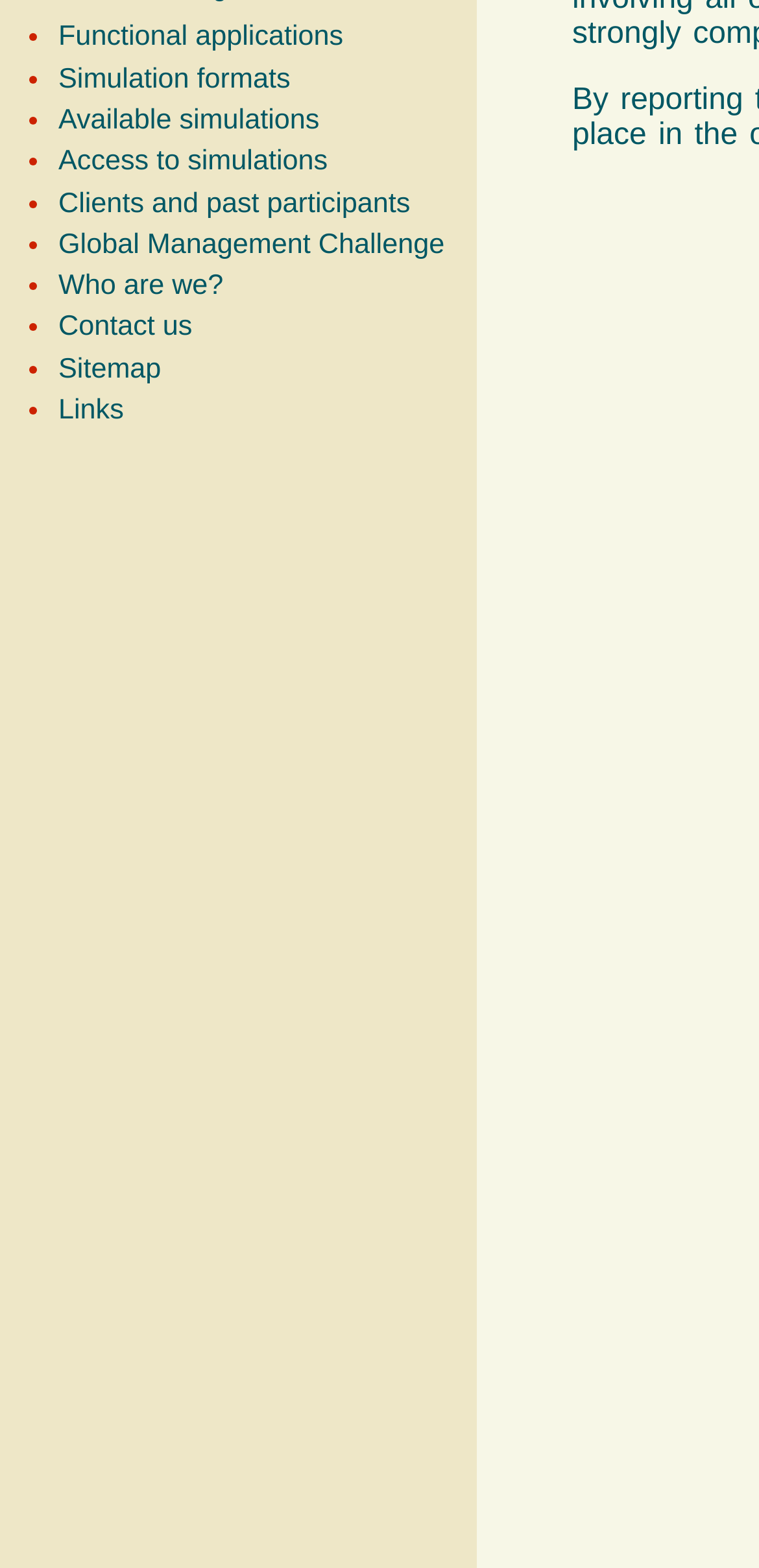Provide the bounding box coordinates of the HTML element described by the text: "Sitemap". The coordinates should be in the format [left, top, right, bottom] with values between 0 and 1.

[0.077, 0.226, 0.212, 0.245]